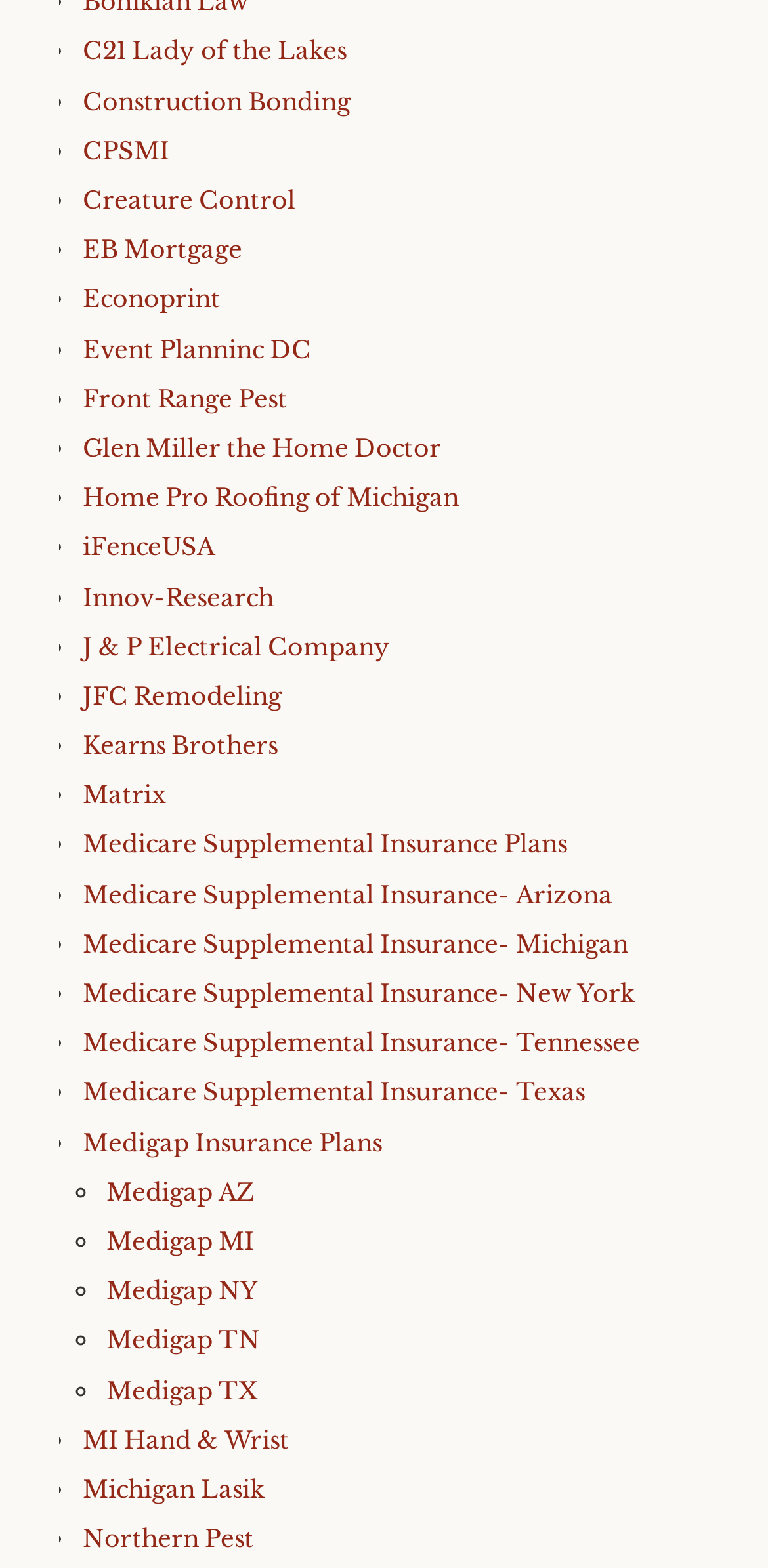Are there any list markers on the webpage? Analyze the screenshot and reply with just one word or a short phrase.

Yes